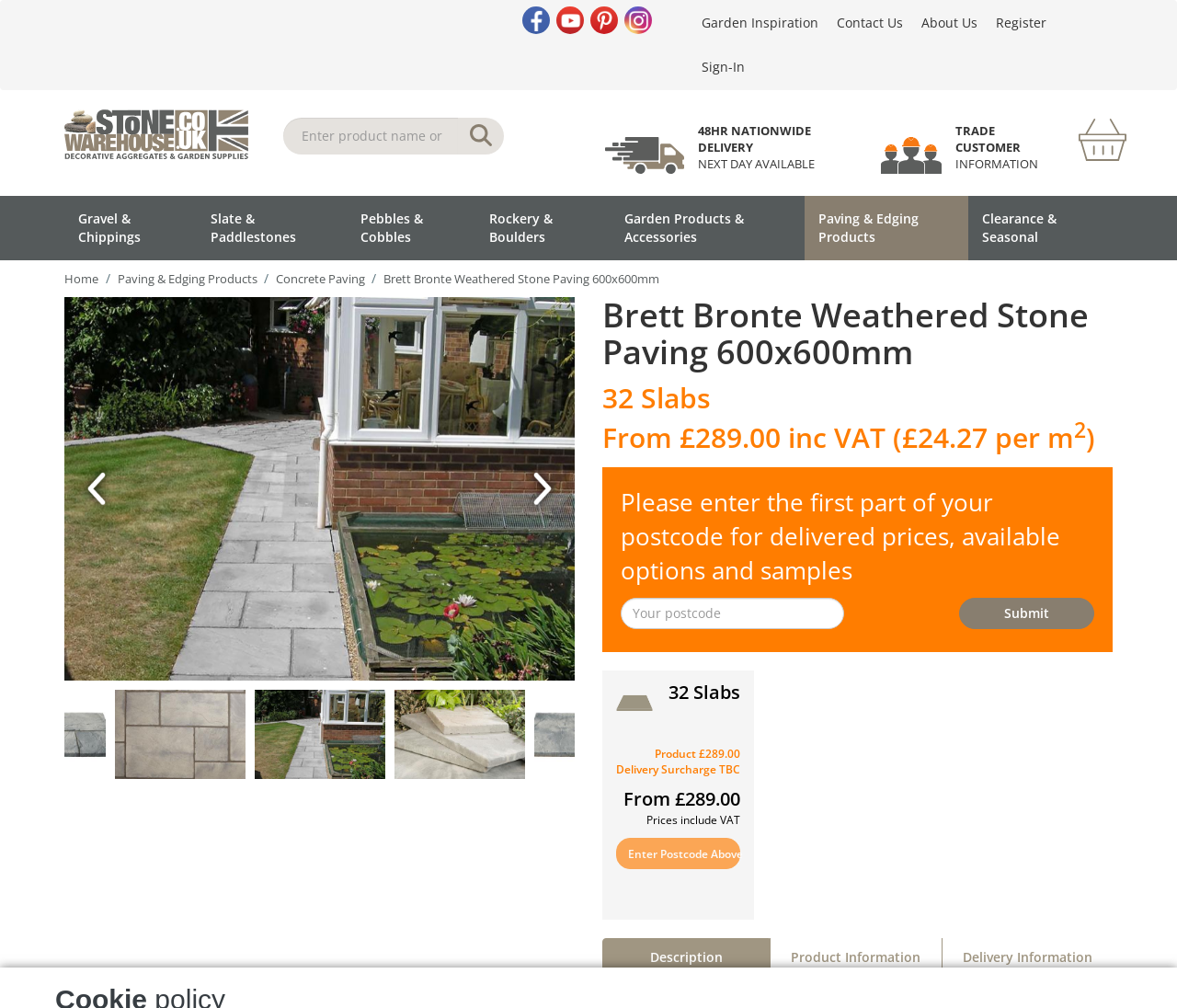What is the purpose of entering the postcode?
Using the visual information, reply with a single word or short phrase.

For delivered prices and available options